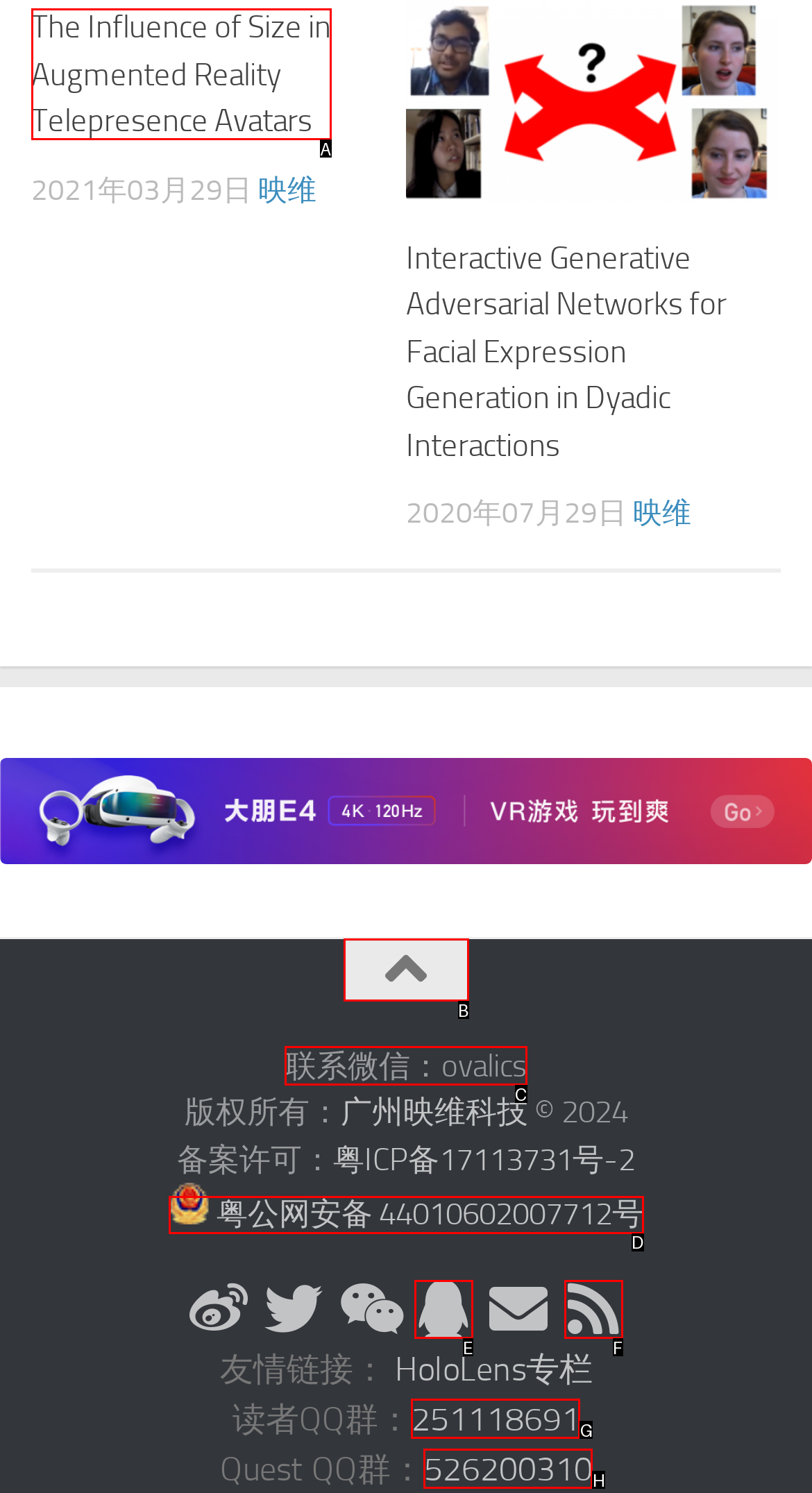Determine which HTML element to click to execute the following task: Contact us through WeChat Answer with the letter of the selected option.

C